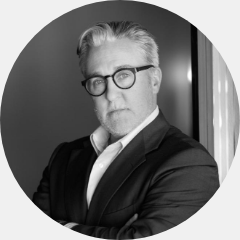Provide your answer to the question using just one word or phrase: What is Chad Glenn wearing?

A well-fitted suit